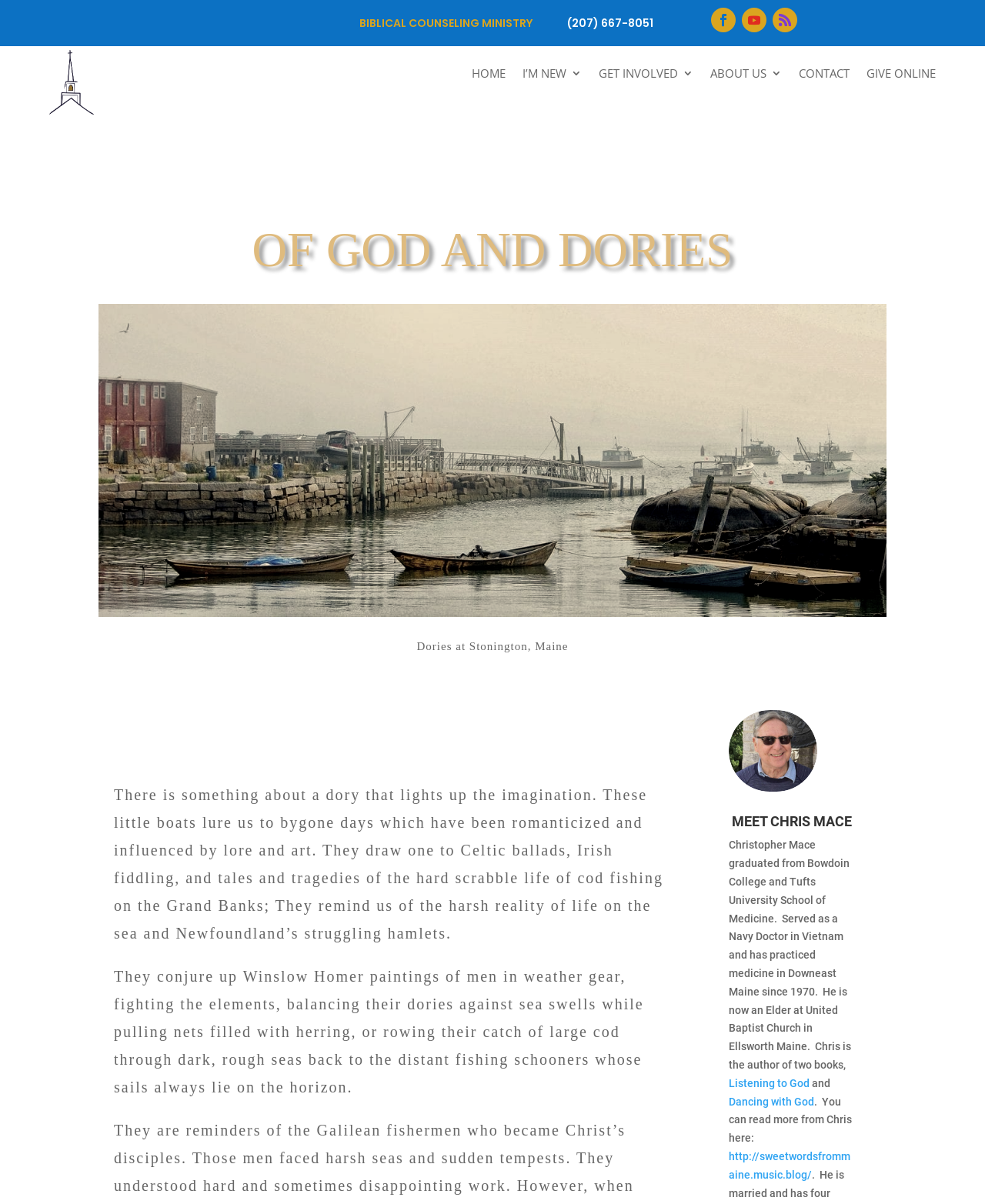Give a one-word or phrase response to the following question: What is the profession of Chris Mace?

Doctor